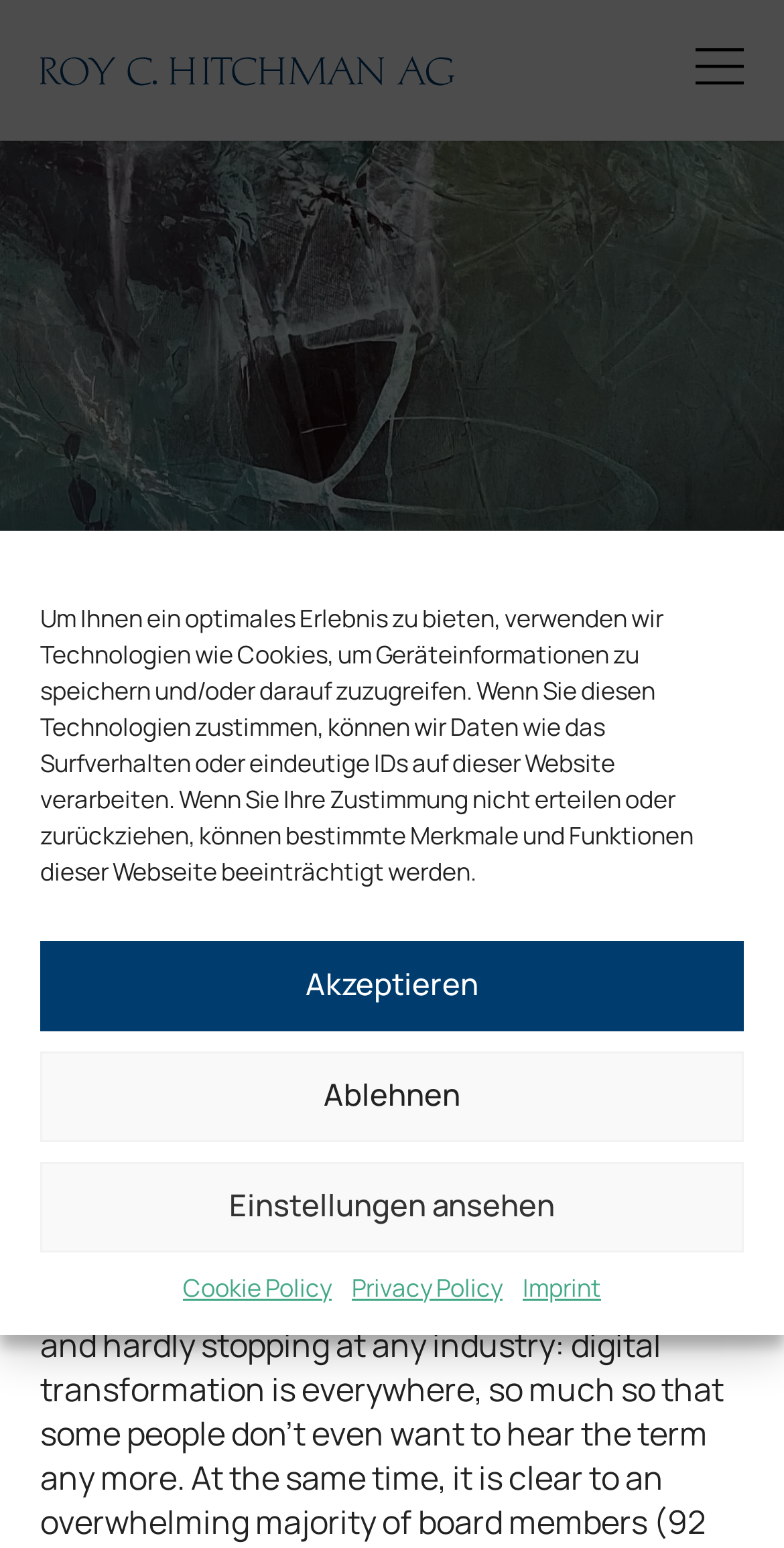Provide the bounding box coordinates of the HTML element this sentence describes: "August 10, 2015". The bounding box coordinates consist of four float numbers between 0 and 1, i.e., [left, top, right, bottom].

None